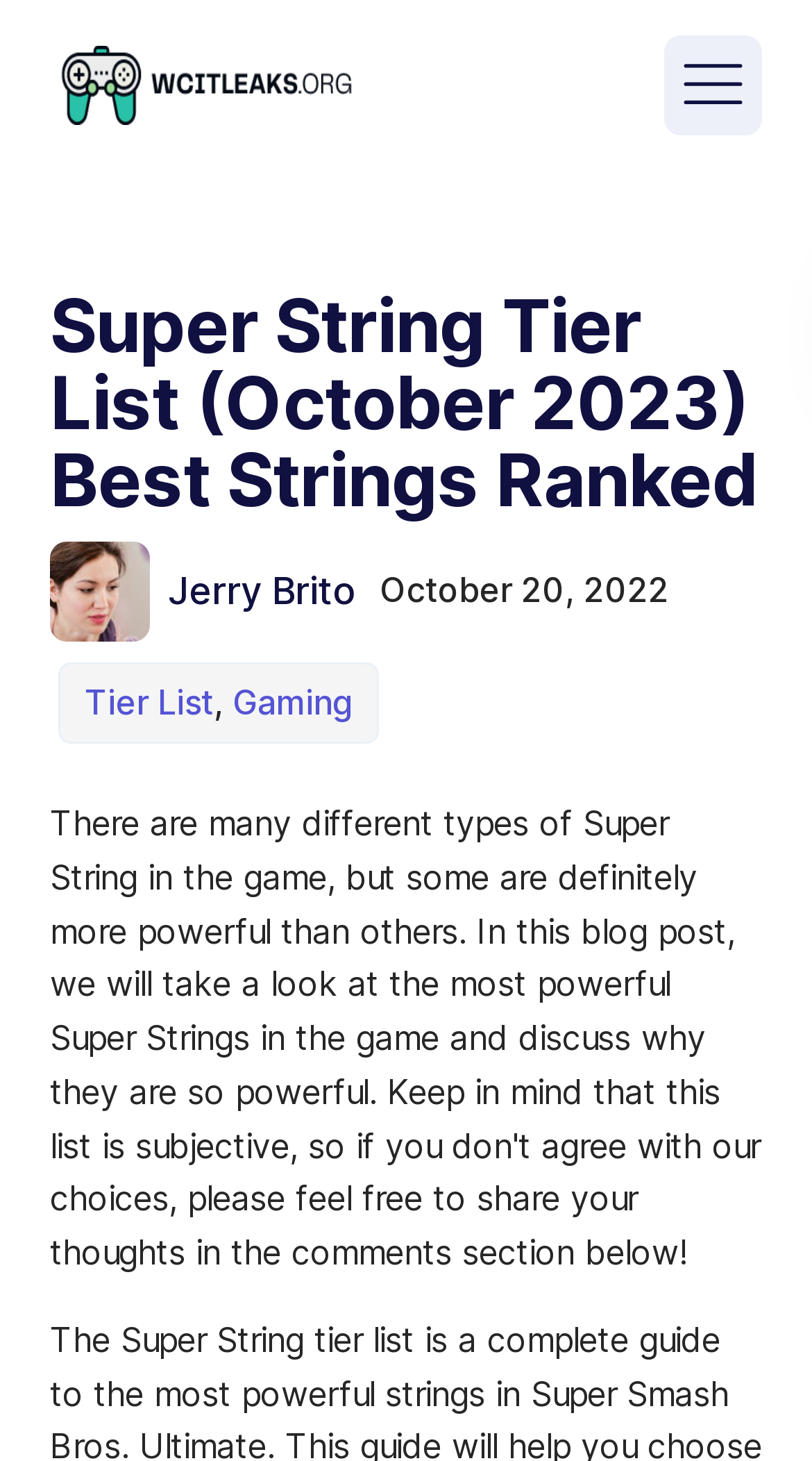What are the two categories on the webpage?
Utilize the information in the image to give a detailed answer to the question.

I found two link elements with the texts 'Tier List' and 'Gaming', which suggests that these are the two categories on the webpage.